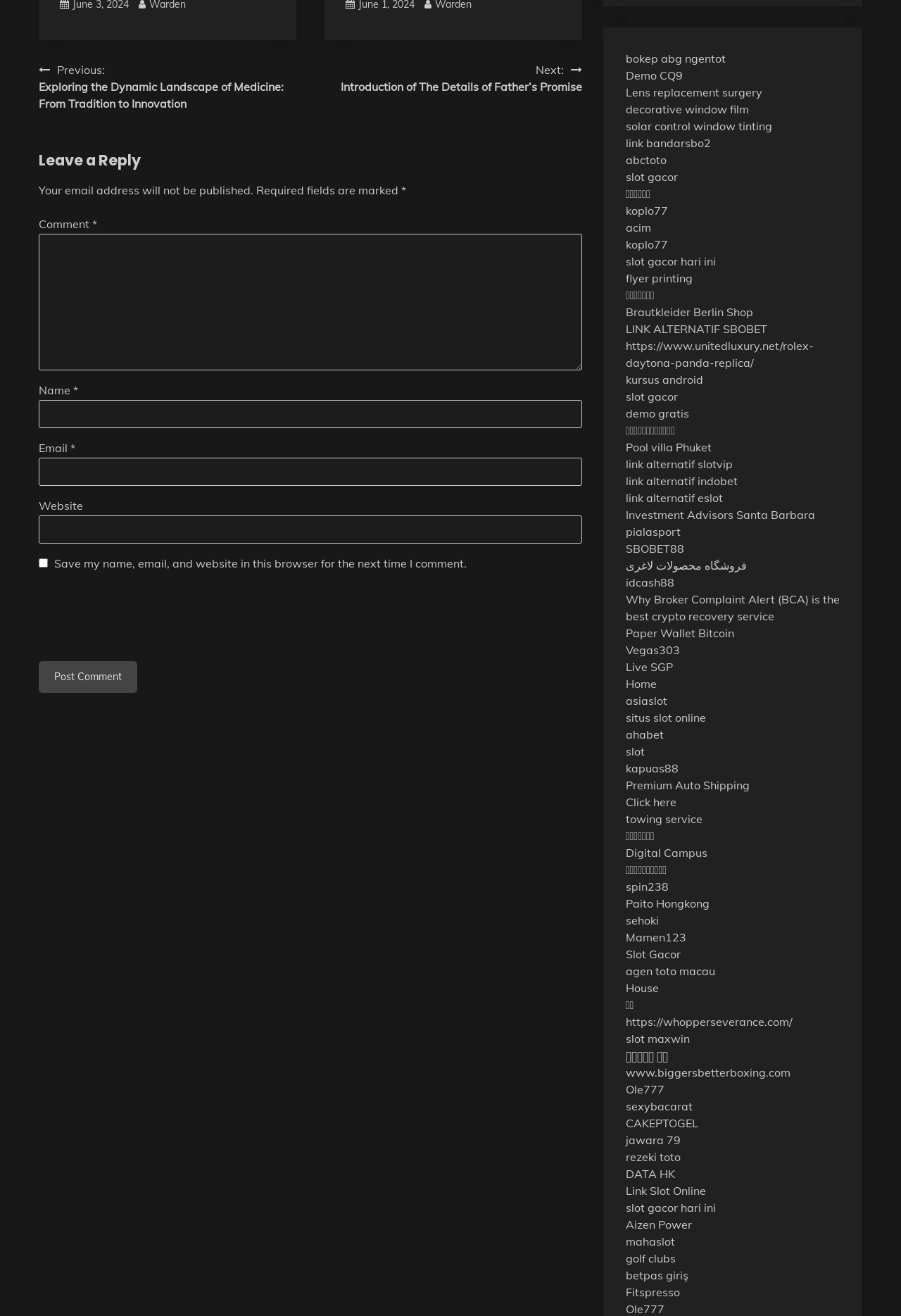Highlight the bounding box coordinates of the region I should click on to meet the following instruction: "Post comment".

[0.043, 0.502, 0.152, 0.526]